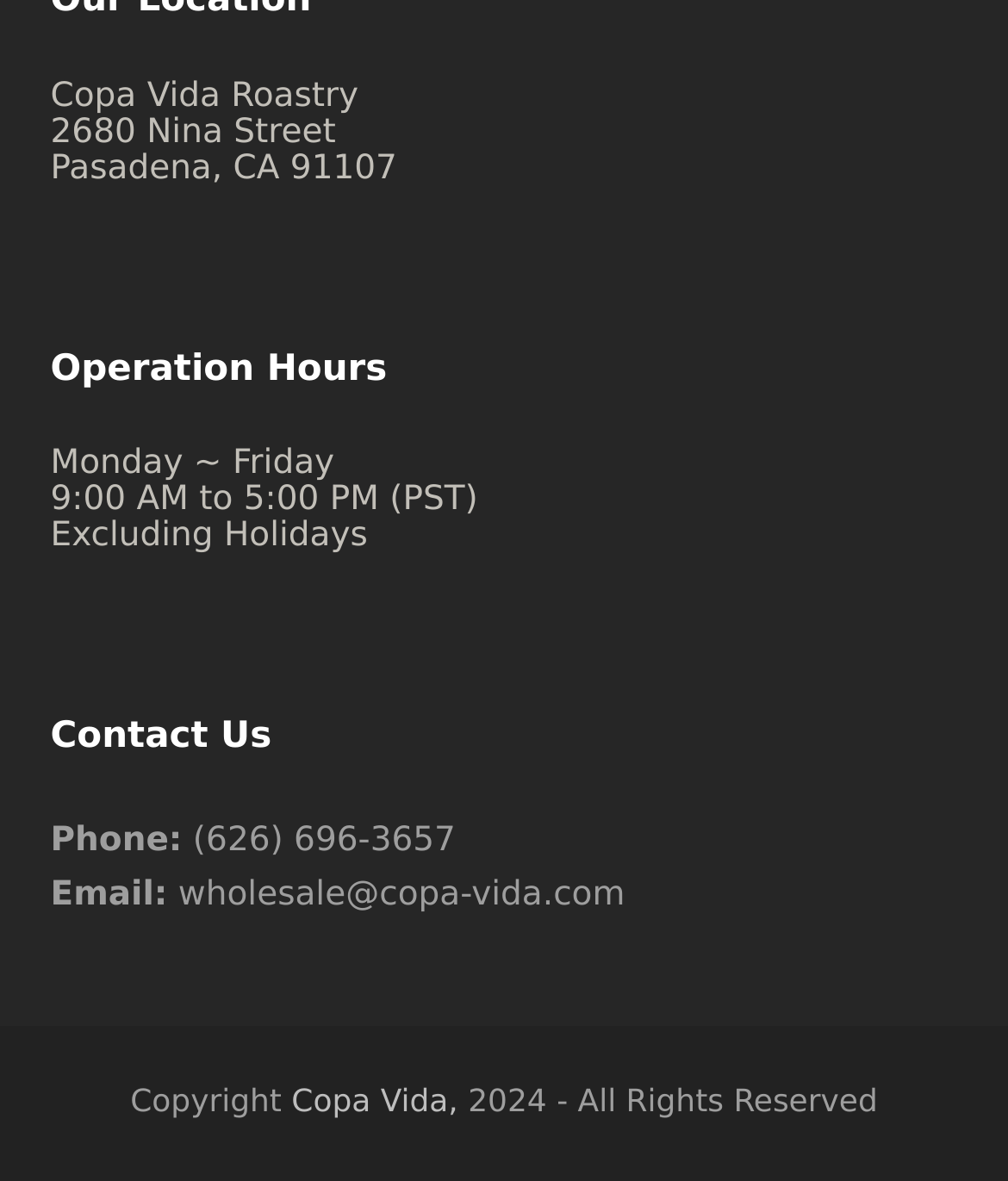What is the phone number of the coffee roastery?
Please give a detailed and elaborate explanation in response to the question.

The phone number of the coffee roastery can be found in the 'Contact Us' section of the webpage, where it is written as '(626) 696-3657' next to the 'Phone:' label.